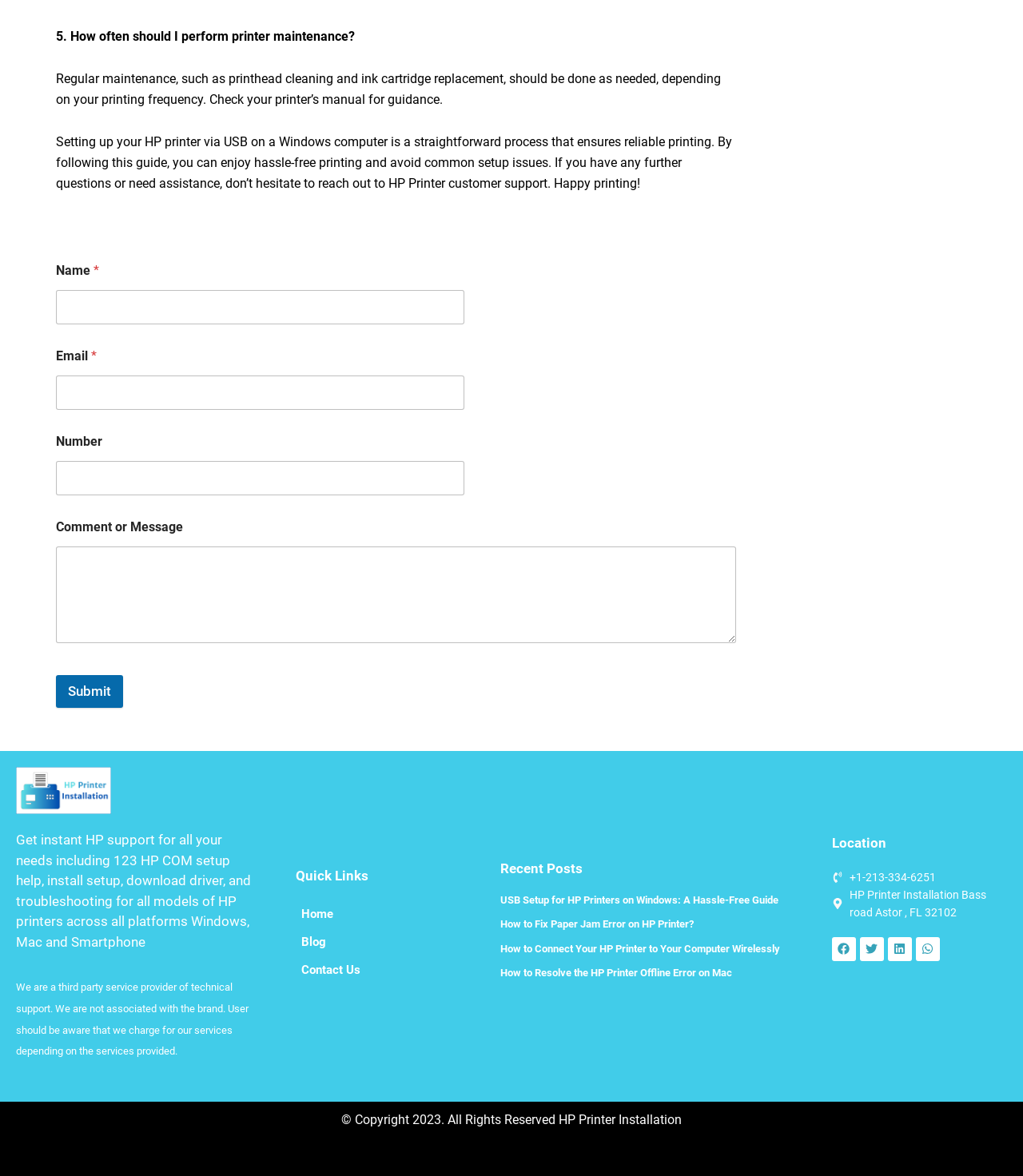Give a concise answer of one word or phrase to the question: 
What is the contact information provided on the webpage?

Phone number and address